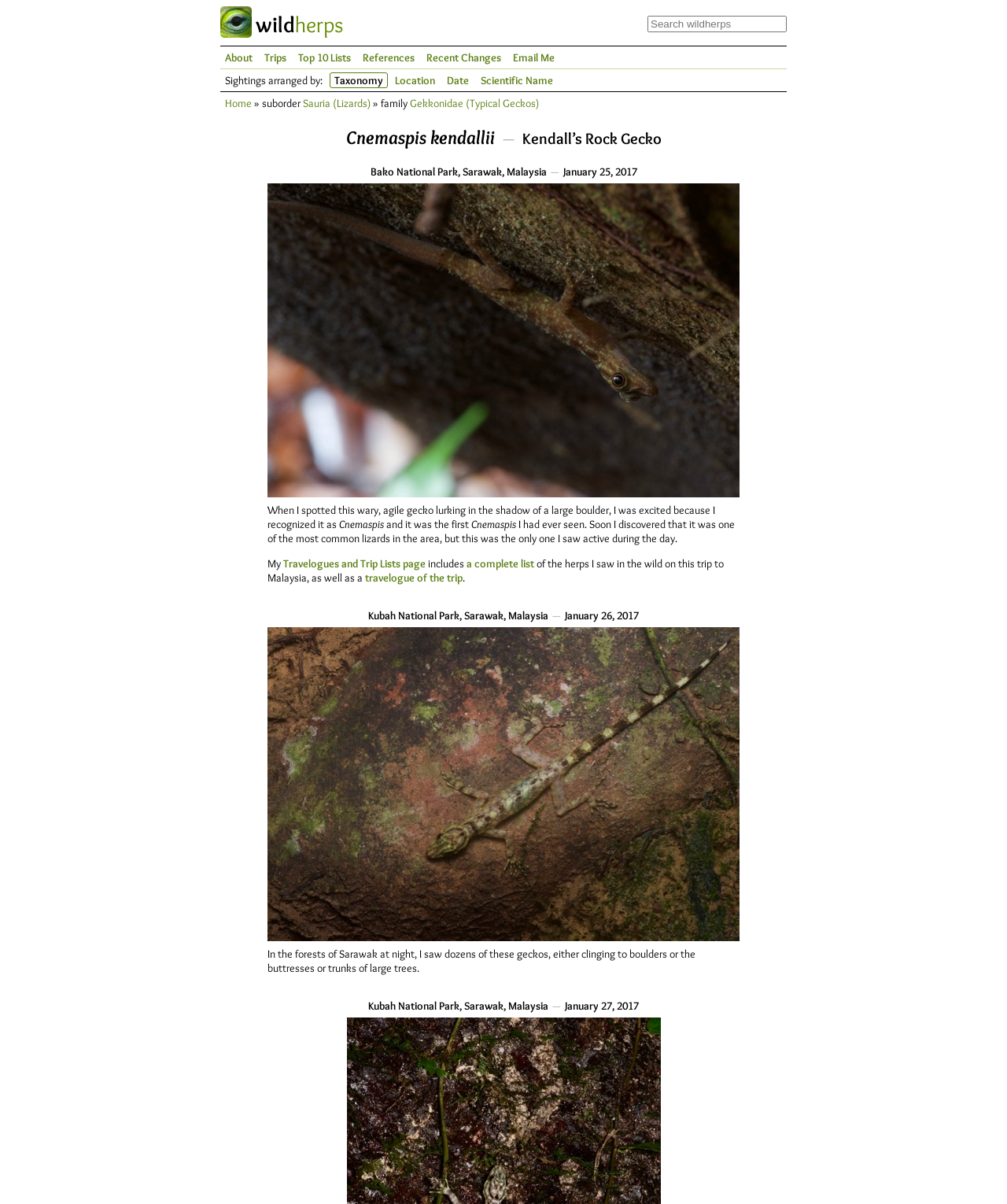Explain in detail what is displayed on the webpage.

The webpage is about Kendall's Rock Gecko (Cnemaspis kendallii) and features a collection of sightings and information about this species. At the top, there is a navigation bar with links to "wildherps", "About", "Trips", "Top 10 Lists", "References", "Recent Changes", and "Email Me". Below the navigation bar, there is a search box.

The main content of the page is divided into sections, each describing a sighting of the Kendall's Rock Gecko. The first section has a heading "Sightings arranged by:" followed by links to "Location", "Date", and "Scientific Name". Below this, there is a taxonomy section with links to "Home", "Sauria (Lizards)", and "Gekkonidae (Typical Geckos)".

The first sighting is described in a section with a heading "Cnemaspis kendallii" and a subtitle "Kendall’s Rock Gecko". This section includes a photograph of the gecko and a description of the sighting, which took place at Bako National Park, Sarawak, Malaysia on January 25, 2017.

The second section describes another sighting, which took place at Kubah National Park, Sarawak, Malaysia on January 26, 2017. This section also includes a photograph of the gecko and a description of the sighting.

The third section describes a third sighting, which took place at Kubah National Park, Sarawak, Malaysia on January 27, 2017. This section also includes a photograph of the gecko and a description of the sighting.

Throughout the page, there are also links to related content, such as travelogues and trip lists, which provide more information about the author's experiences with herps in Malaysia.